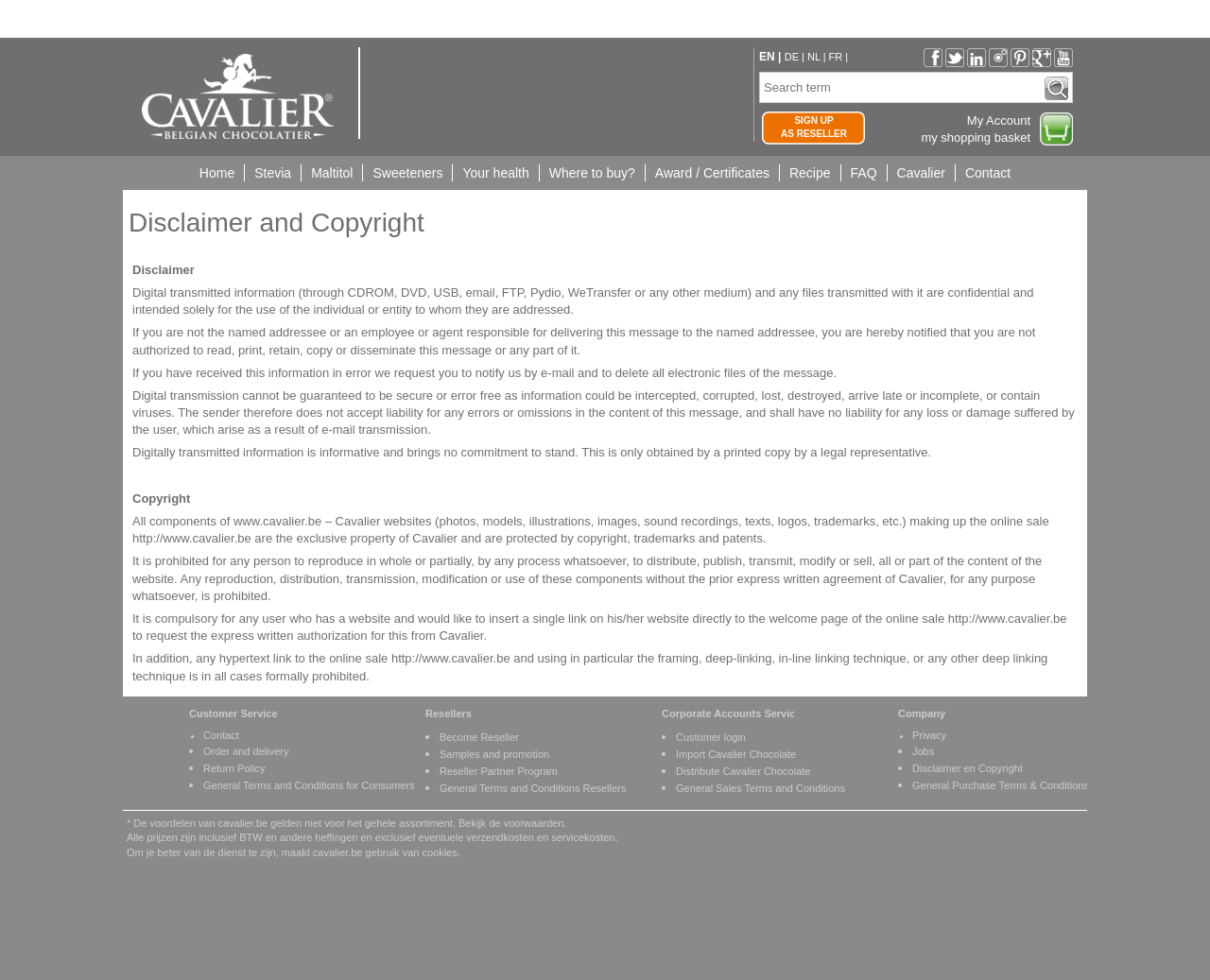What types of accounts can users create?
Provide a concise answer using a single word or phrase based on the image.

Customer, Reseller, Corporate